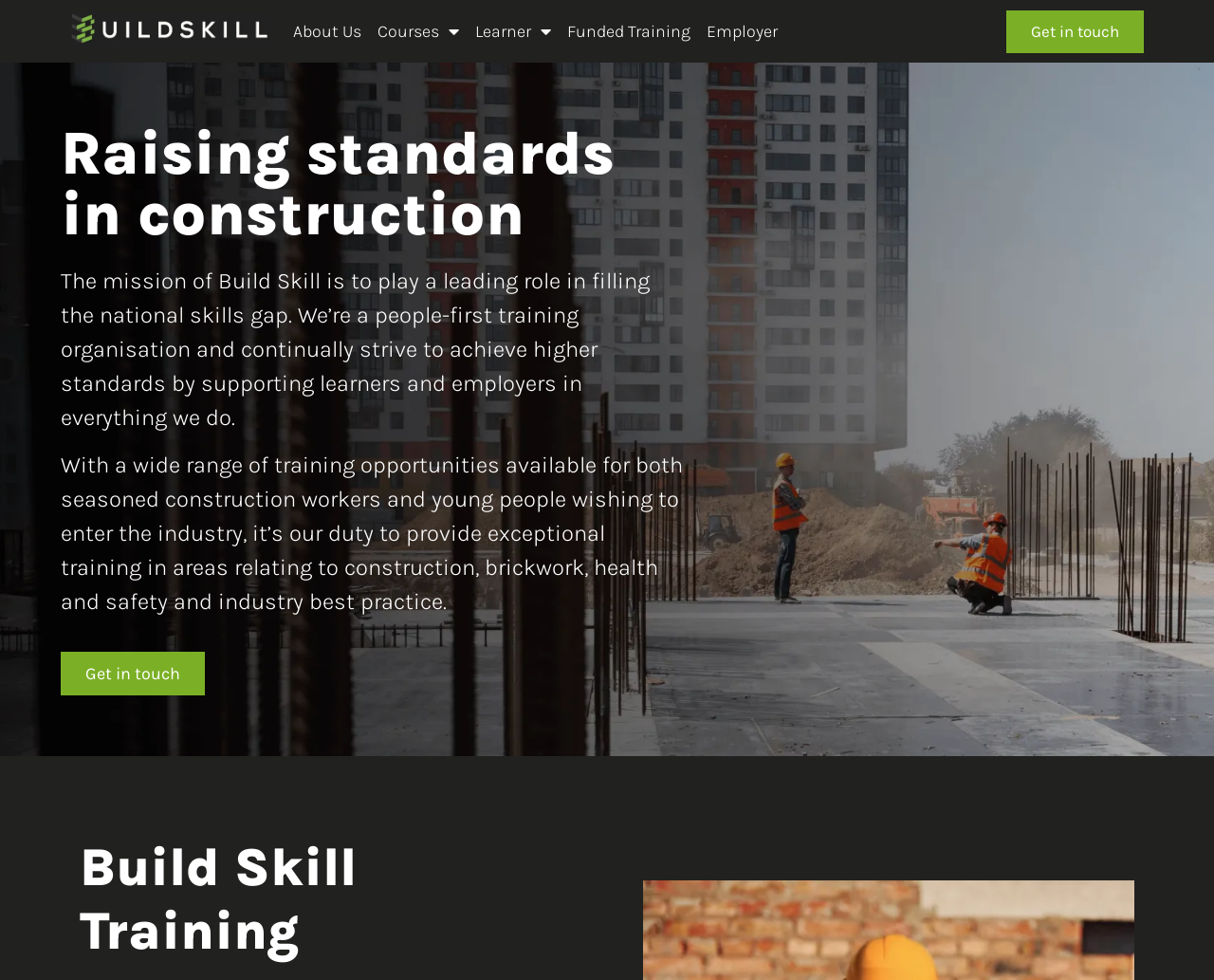Please identify the bounding box coordinates of the area I need to click to accomplish the following instruction: "Enter your name in the 'Name' field".

None